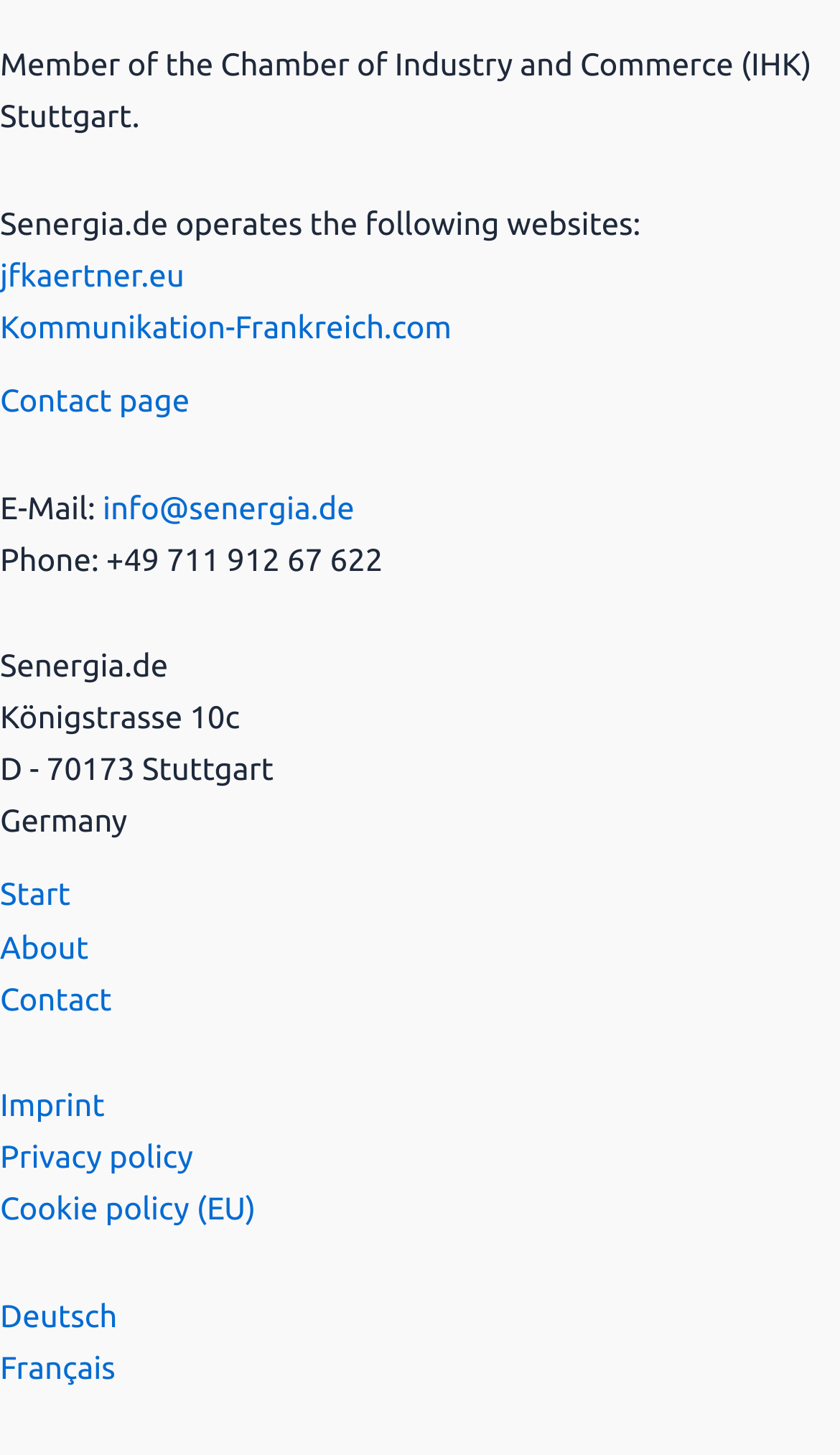What language options are available in the footer?
Provide an in-depth and detailed answer to the question.

The webpage's footer section has links to 'Deutsch' and 'Français', indicating that these two language options are available.